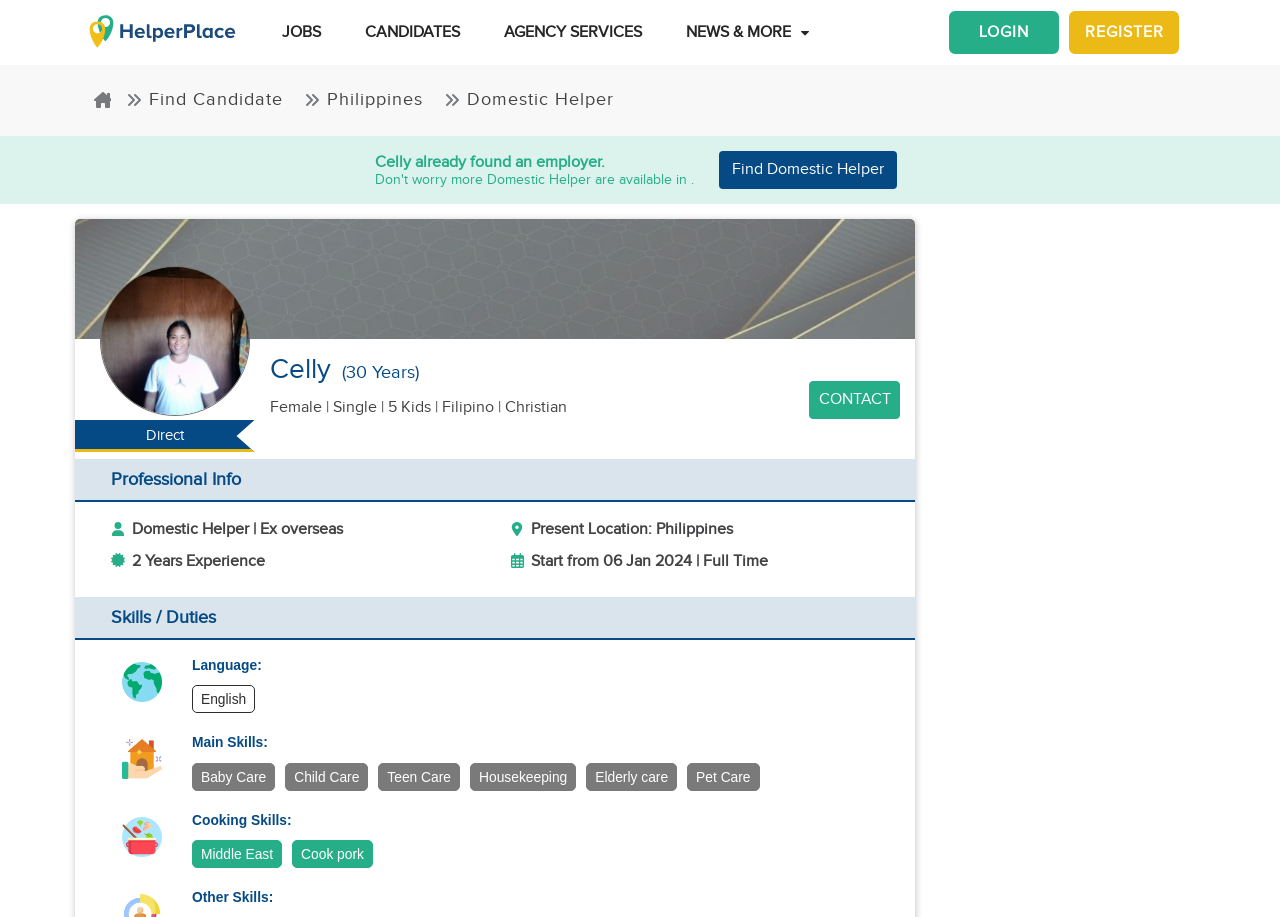How many years of experience does Celly have?
Please elaborate on the answer to the question with detailed information.

I found this information by looking at the heading '2 Years Experience' which is located in the 'Professional Info' section of the webpage.